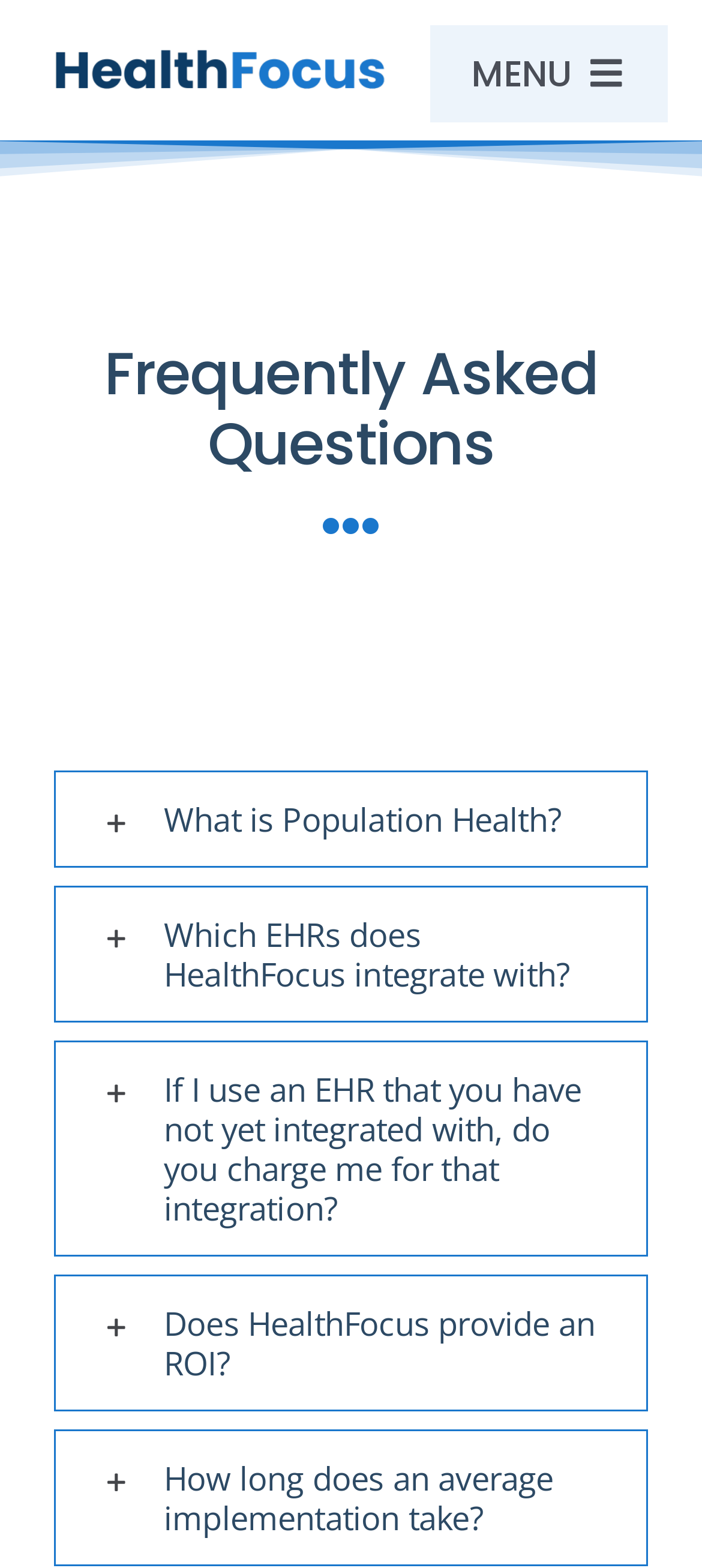Please identify and generate the text content of the webpage's main heading.

Frequently Asked Questions